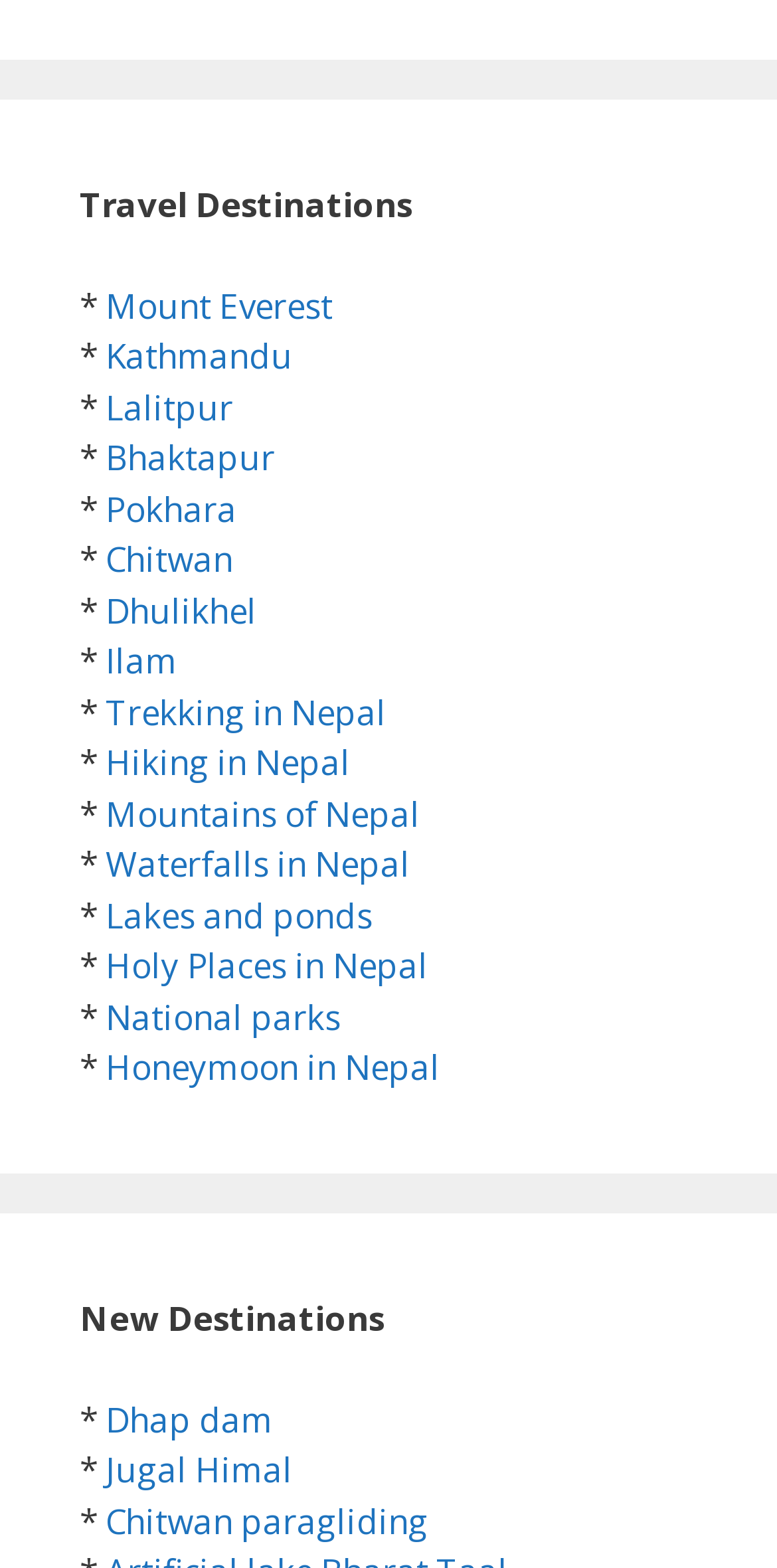Identify the bounding box coordinates of the section that should be clicked to achieve the task described: "Discover Dhap dam".

[0.136, 0.89, 0.351, 0.92]